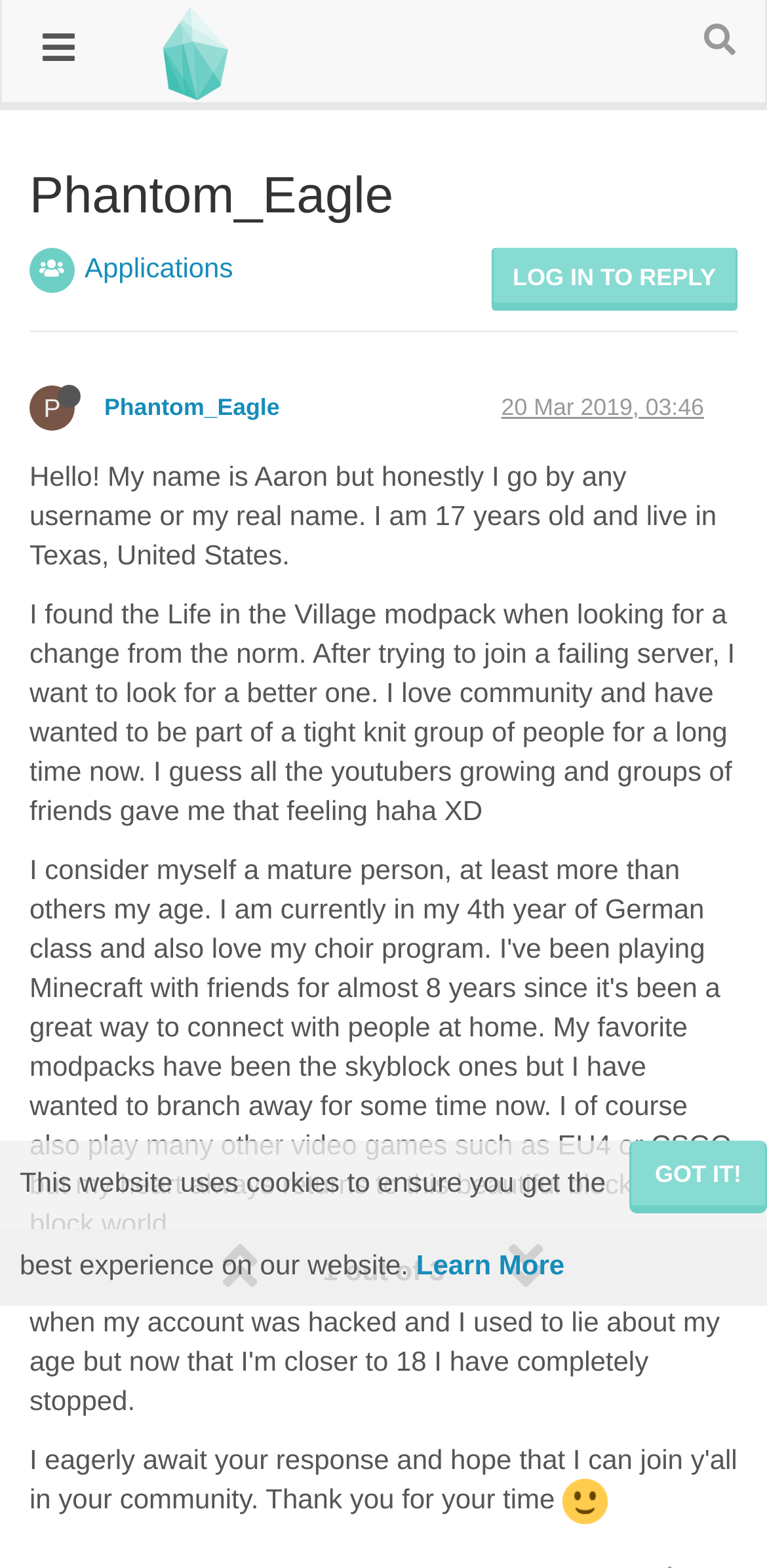Specify the bounding box coordinates of the area to click in order to follow the given instruction: "Click the search button."

[0.913, 0.018, 0.964, 0.033]